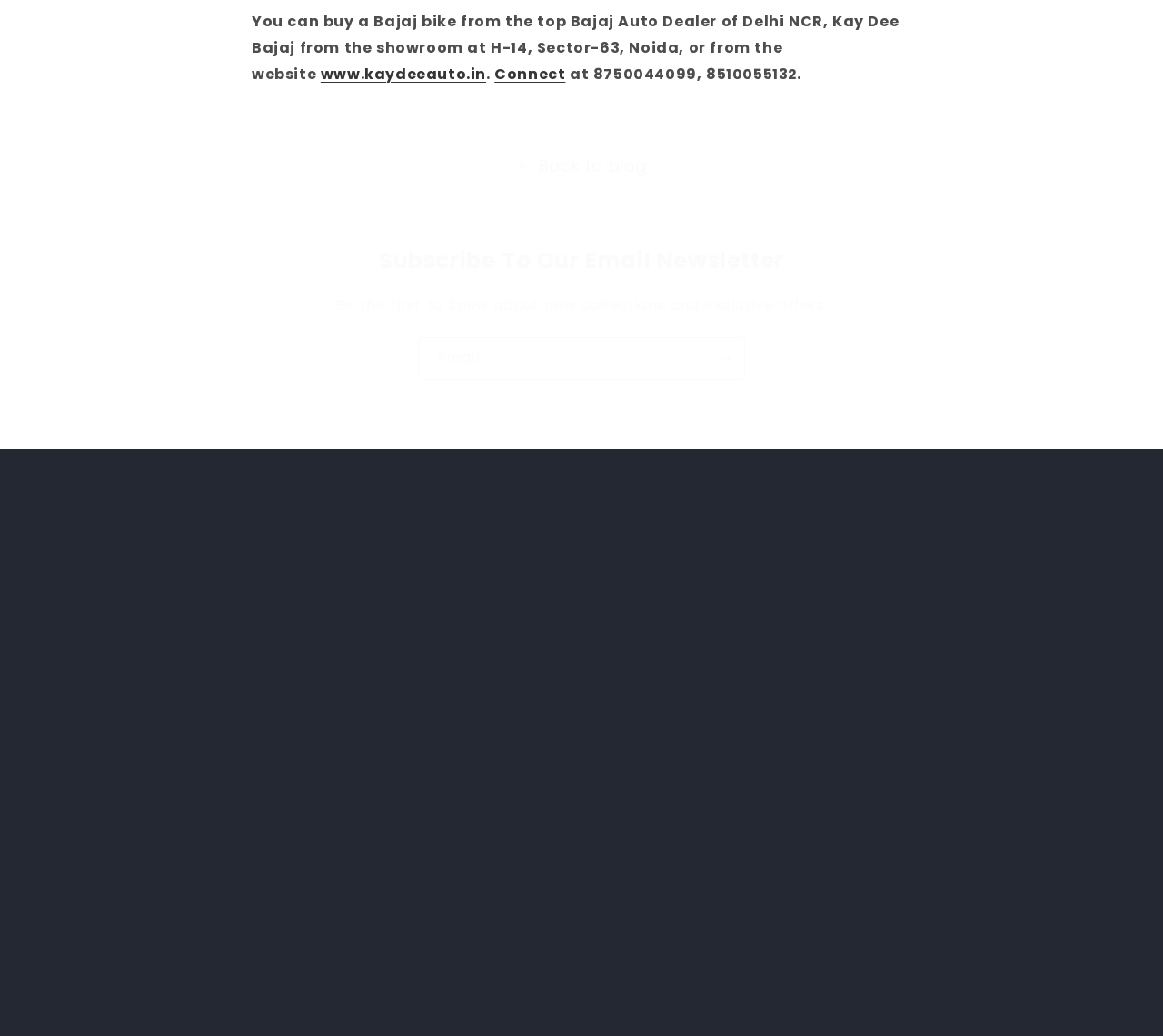What is the location of the Bajaj Service Center in Delhi NCR?
Look at the image and respond with a one-word or short-phrase answer.

Delhi NCR